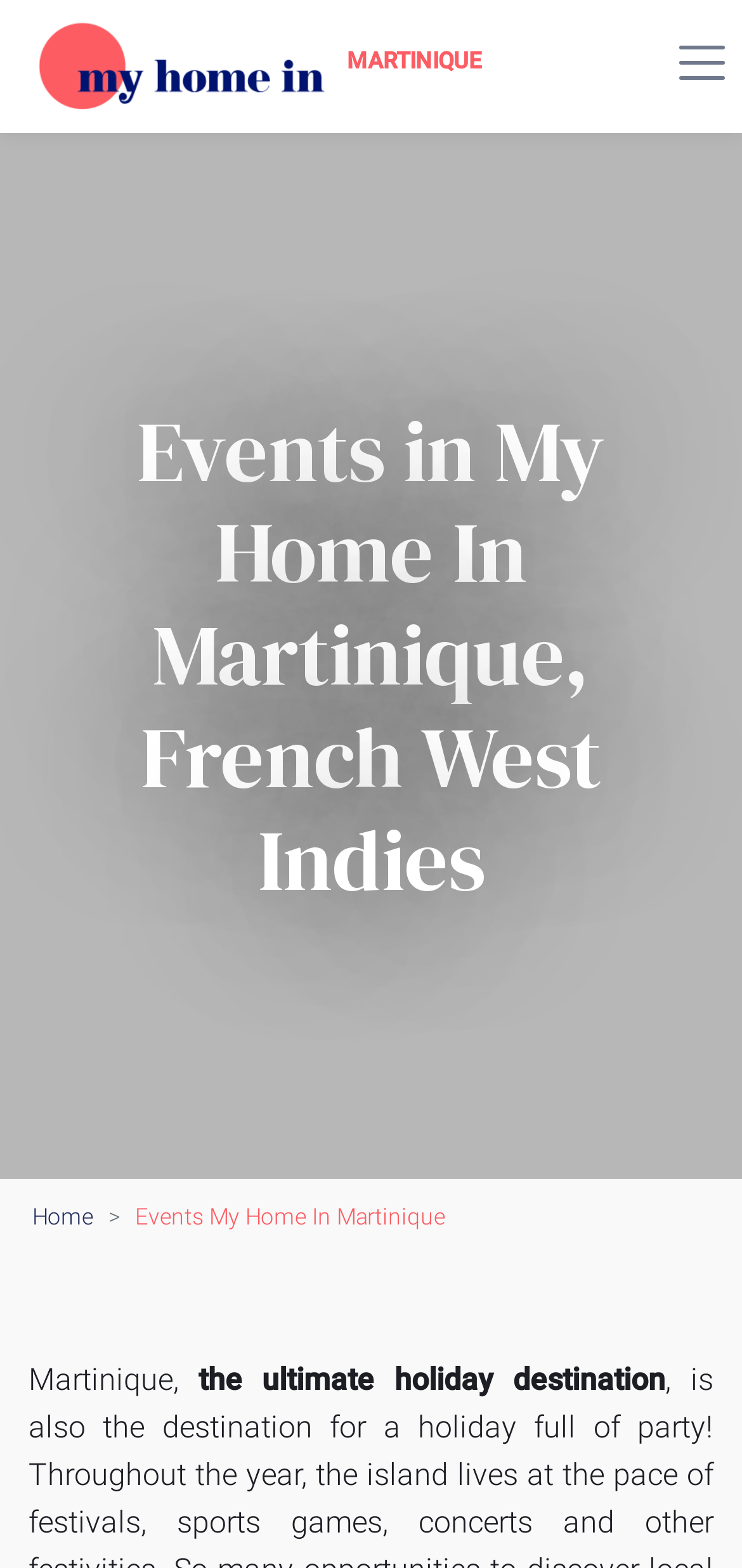What is the navigation option available?
Please respond to the question with a detailed and thorough explanation.

The answer can be found in the link 'Home' at coordinates [0.044, 0.769, 0.126, 0.785]. It seems to be a navigation option to go back to the homepage.